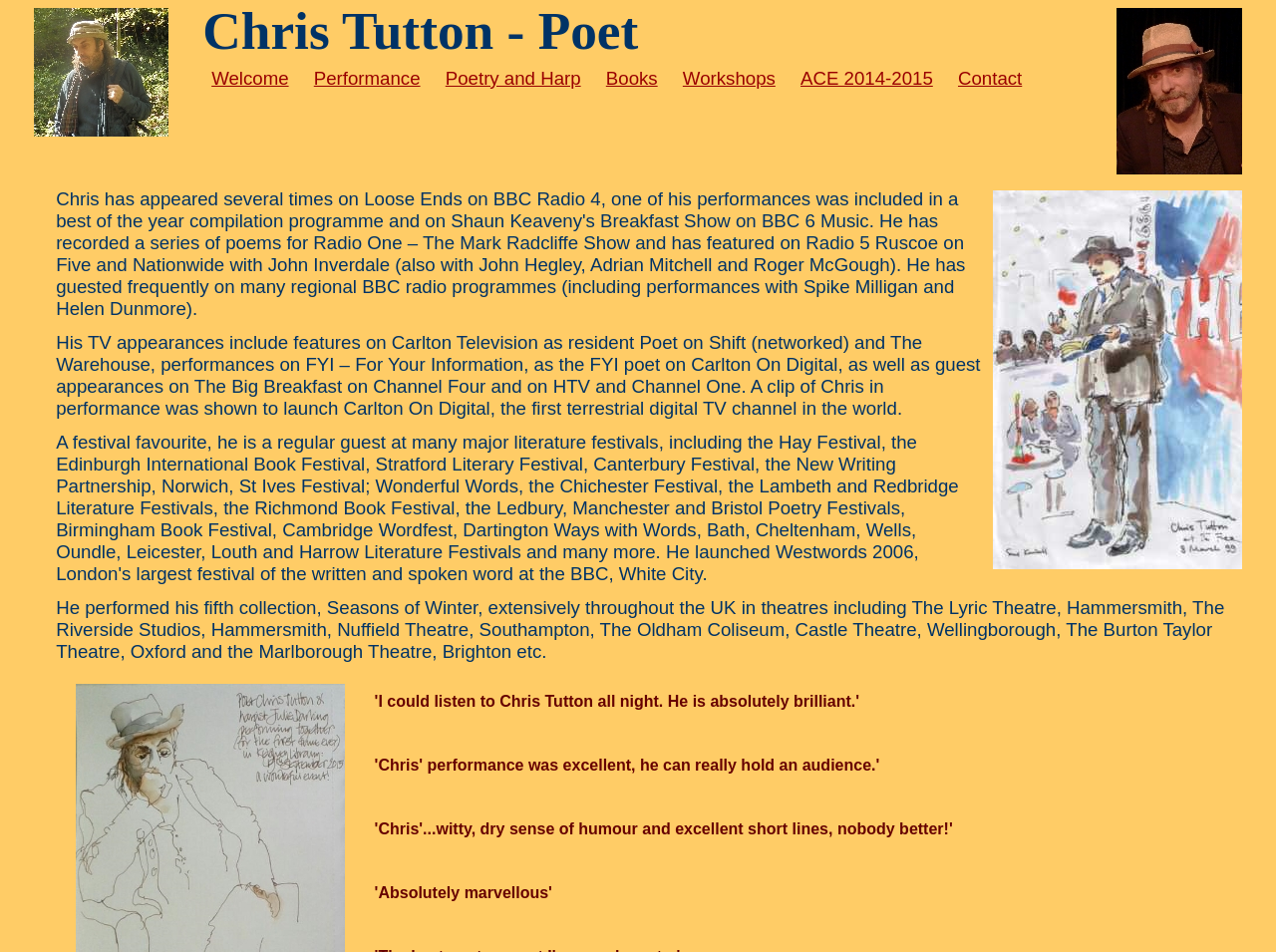Please respond to the question using a single word or phrase:
What is Chris Tutton's profession?

Poet